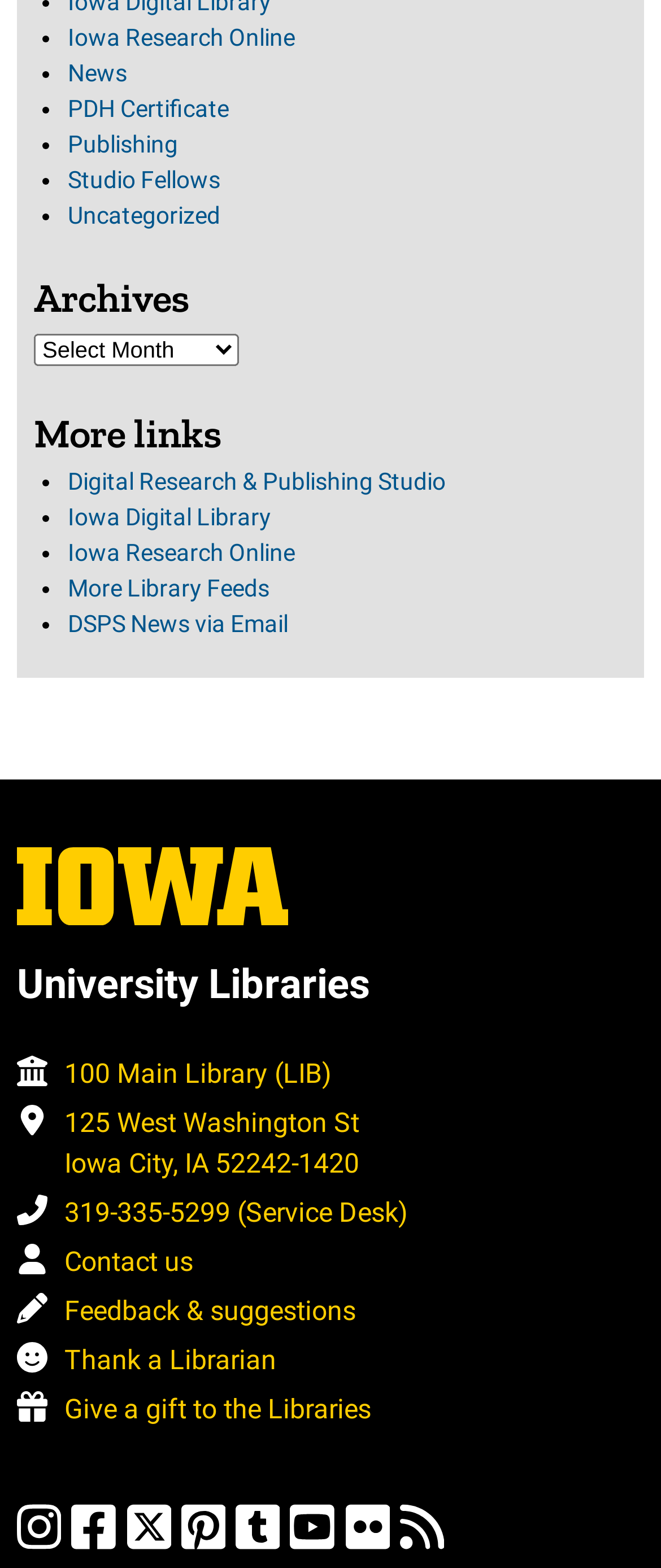Determine the bounding box coordinates for the clickable element required to fulfill the instruction: "Click on Iowa Research Online". Provide the coordinates as four float numbers between 0 and 1, i.e., [left, top, right, bottom].

[0.103, 0.016, 0.446, 0.033]